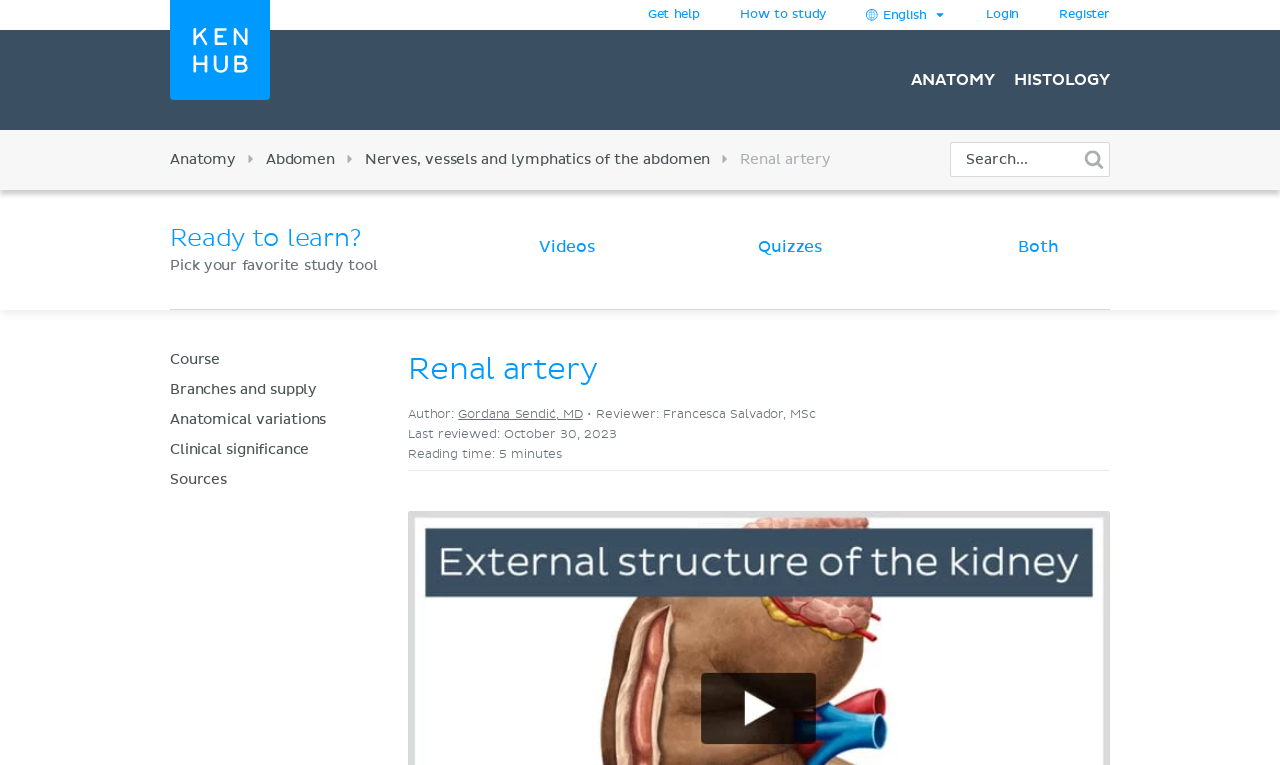Identify the bounding box coordinates of the section to be clicked to complete the task described by the following instruction: "Explore anatomy courses". The coordinates should be four float numbers between 0 and 1, formatted as [left, top, right, bottom].

[0.133, 0.462, 0.172, 0.48]